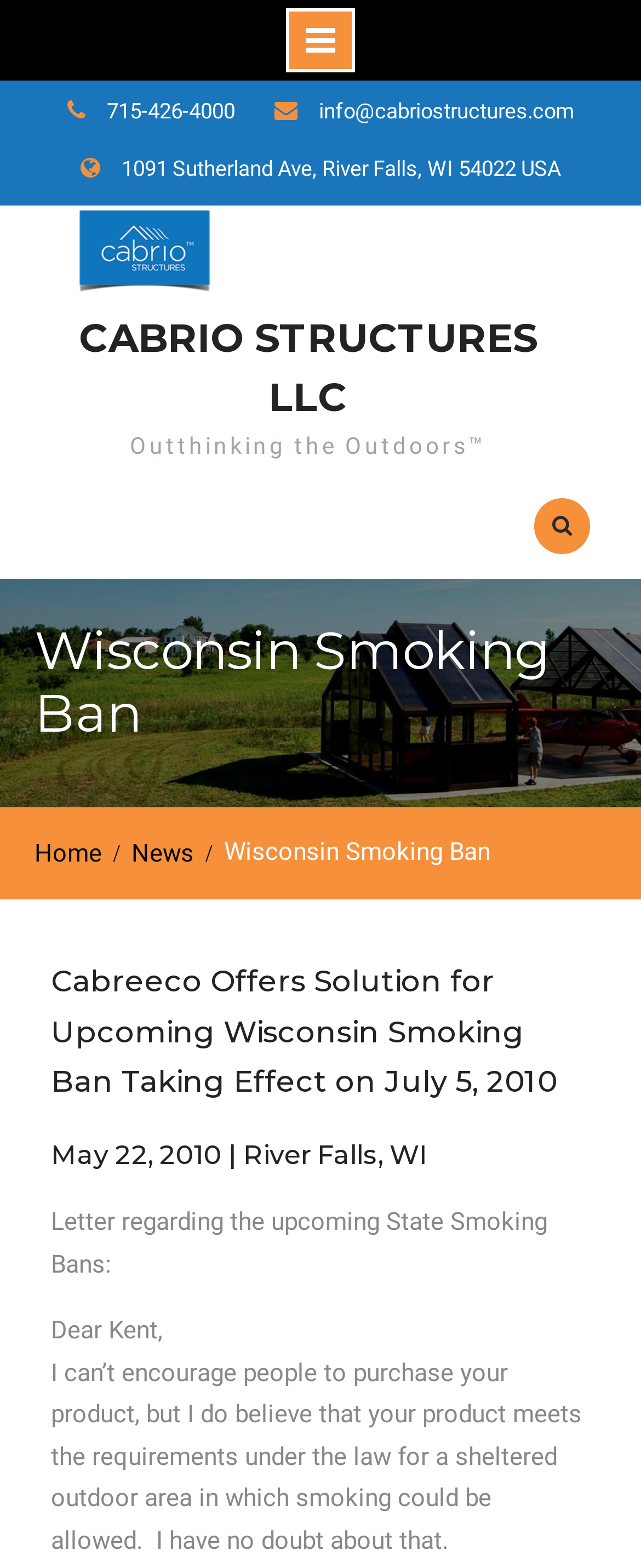Please find and provide the title of the webpage.

Wisconsin Smoking Ban